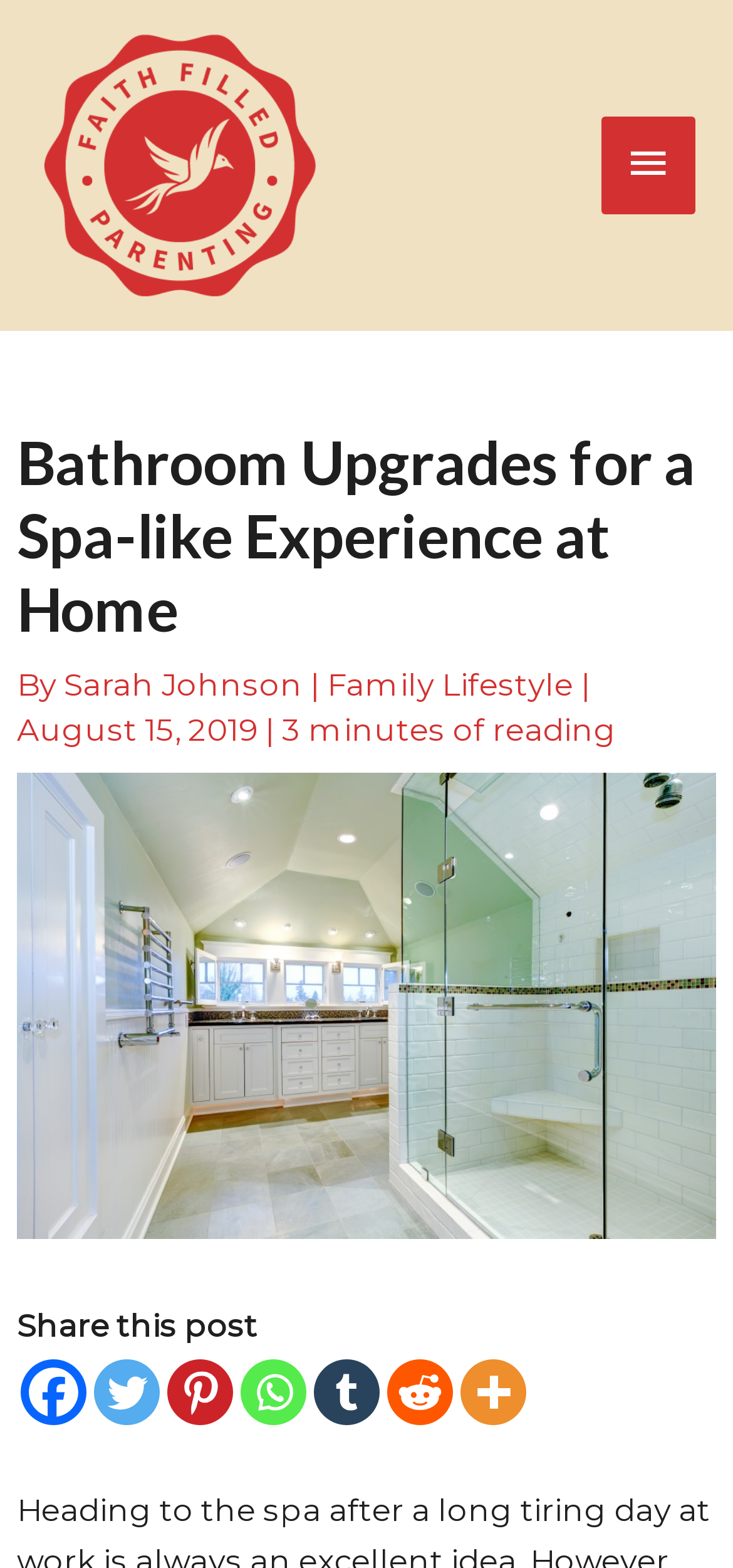Using the image as a reference, answer the following question in as much detail as possible:
What is the date of the article?

I found the date of the article by looking at the text located at coordinates [0.023, 0.453, 0.361, 0.477], which states 'August 15, 2019'.